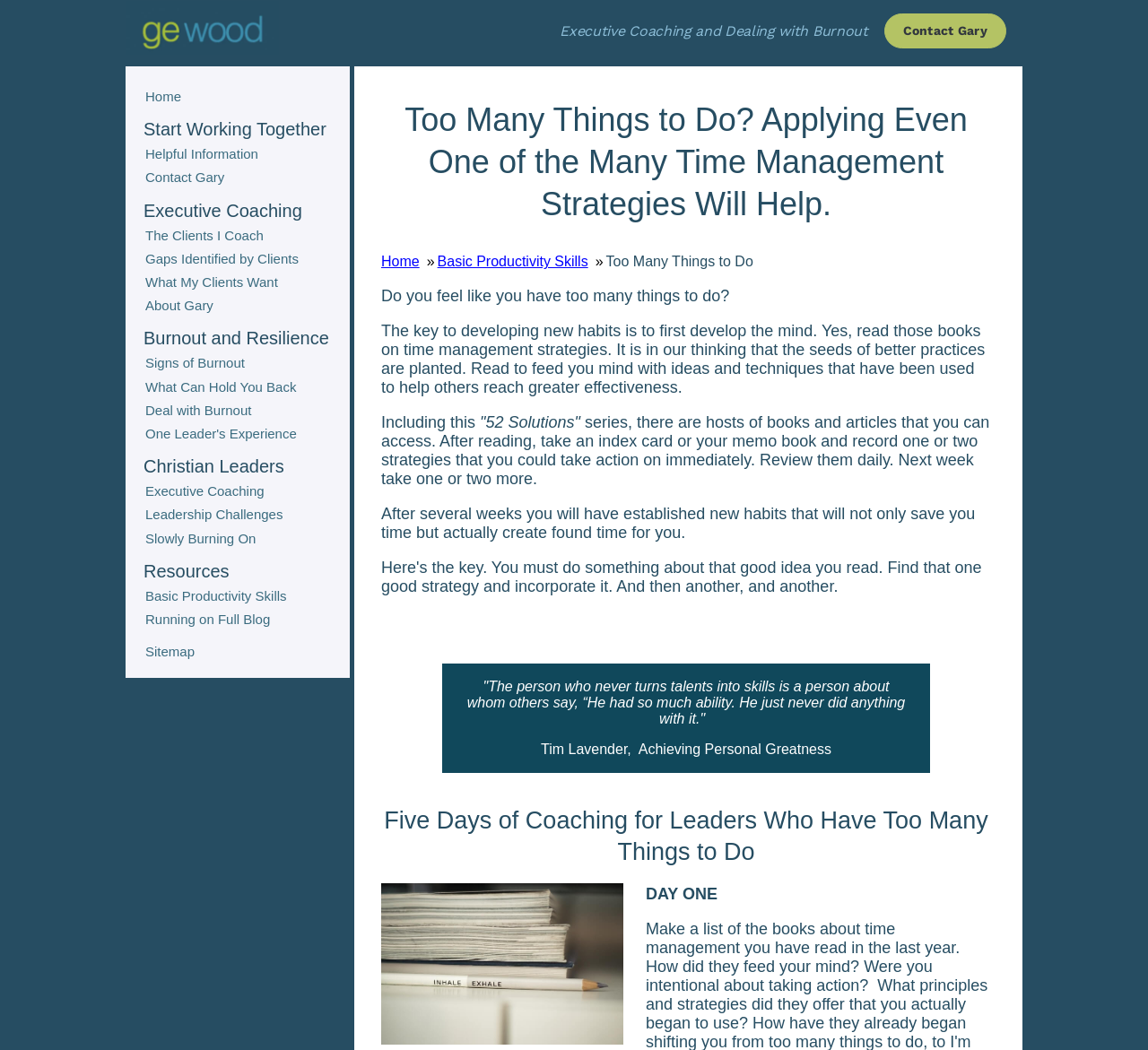Who is the author of the quote about talents and skills?
Please provide a single word or phrase as your answer based on the image.

Tim Lavender